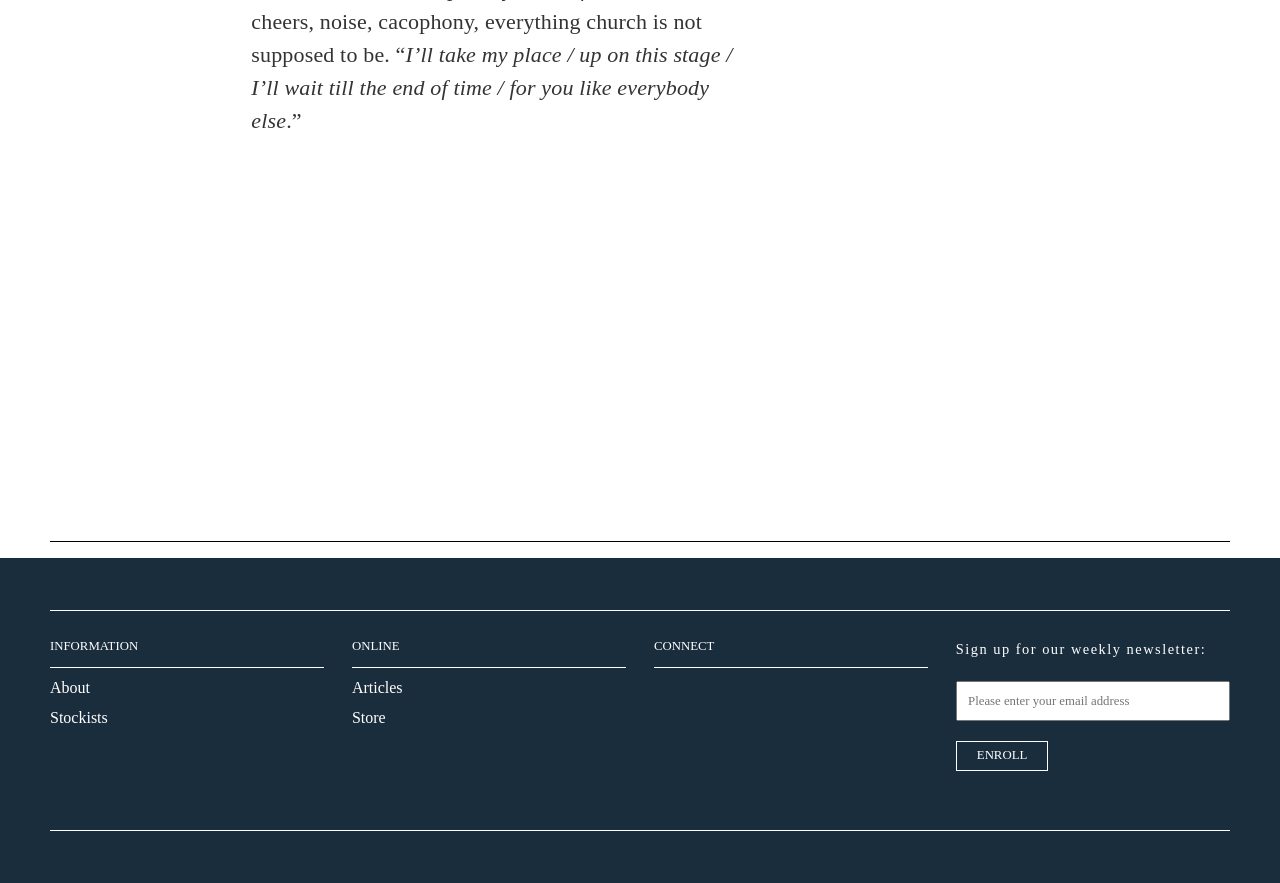Calculate the bounding box coordinates of the UI element given the description: "name="subscribe" value="Enroll"".

[0.747, 0.839, 0.819, 0.873]